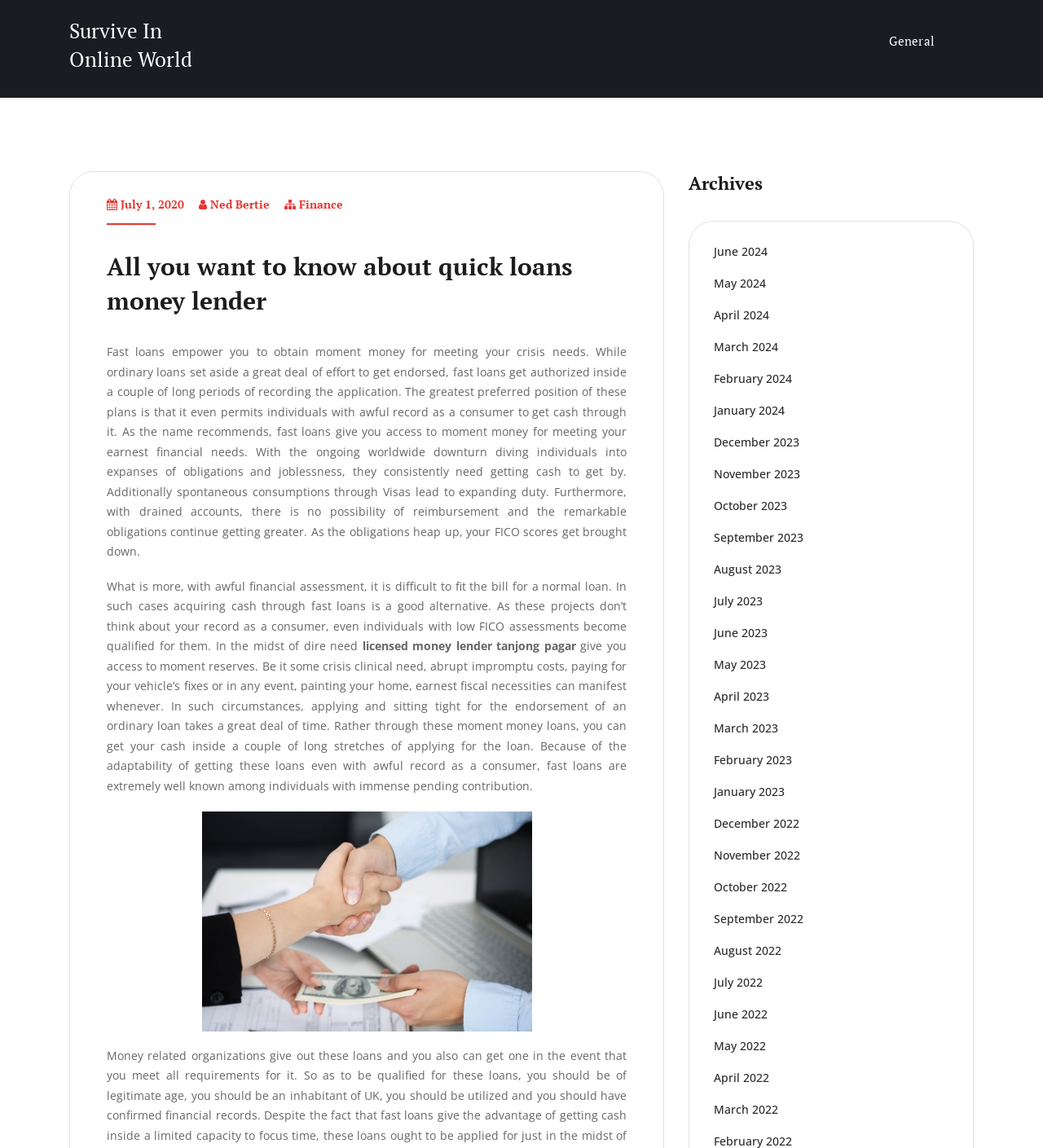What is the purpose of fast loans?
Please answer the question with a single word or phrase, referencing the image.

To obtain moment money for meeting crisis needs